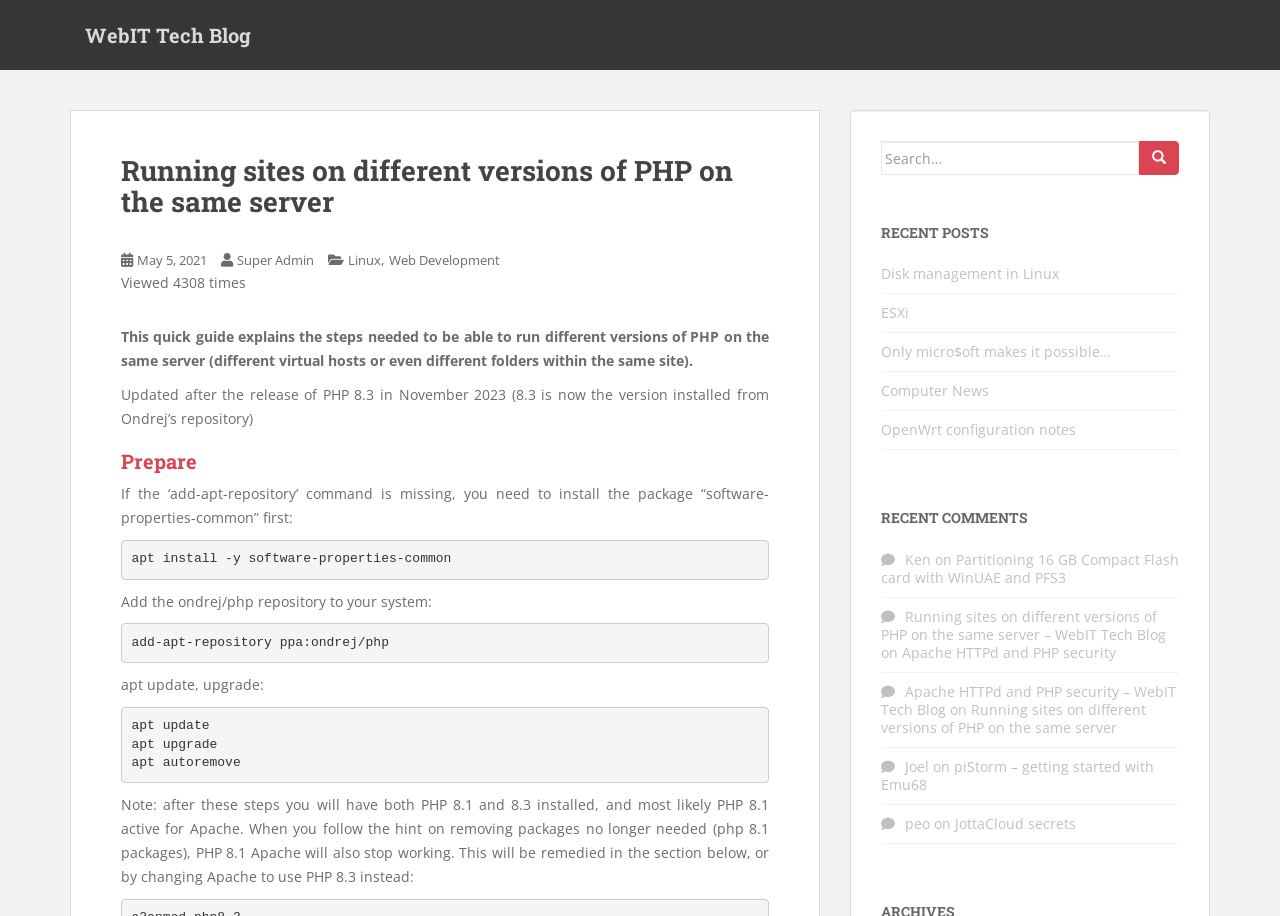Explain in detail what you observe on this webpage.

This webpage is a blog post titled "Running sites on different versions of PHP on the same server – WebIT Tech Blog". At the top, there is a header section with a link to the blog's homepage, "WebIT Tech Blog", and a heading that displays the title of the blog post. Below the title, there is a section with links to the date of publication, the author, and categories related to the post, such as "Linux" and "Web Development". 

The main content of the blog post is divided into sections, with headings such as "Prepare" that provide guidance on running different versions of PHP on the same server. The text is accompanied by code snippets and commands that the reader can use to achieve this. 

On the right-hand side of the page, there is a search bar with a magnifying glass icon and a placeholder text "Search for:". Below the search bar, there are two sections: "RECENT POSTS" and "RECENT COMMENTS". The "RECENT POSTS" section lists five links to other blog posts, including "Disk management in Linux" and "OpenWrt configuration notes". The "RECENT COMMENTS" section displays comments from users, including their names and the titles of the posts they commented on, with links to the corresponding blog posts.